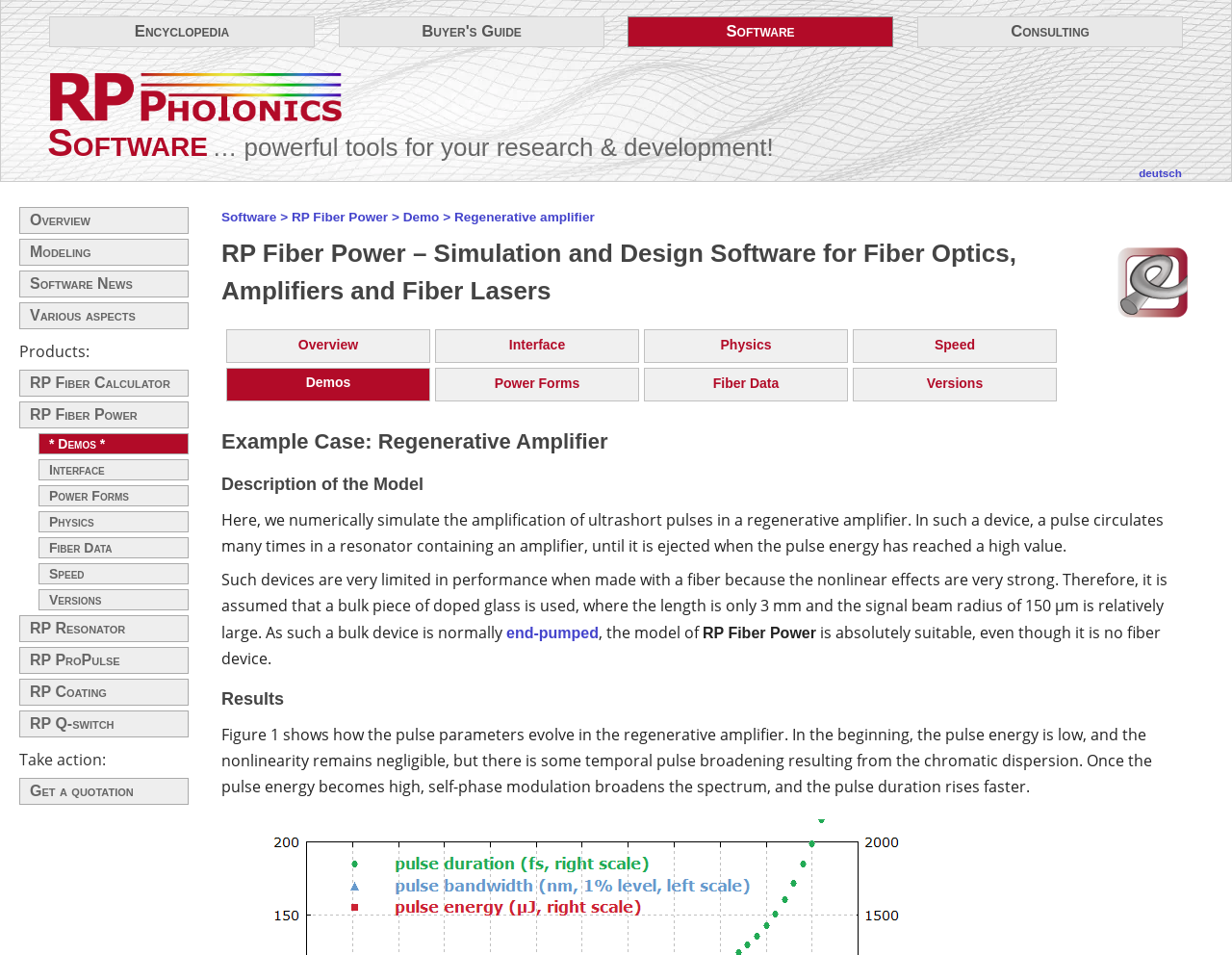Determine the bounding box coordinates of the clickable region to carry out the instruction: "Read the article about ransomware attacks".

None